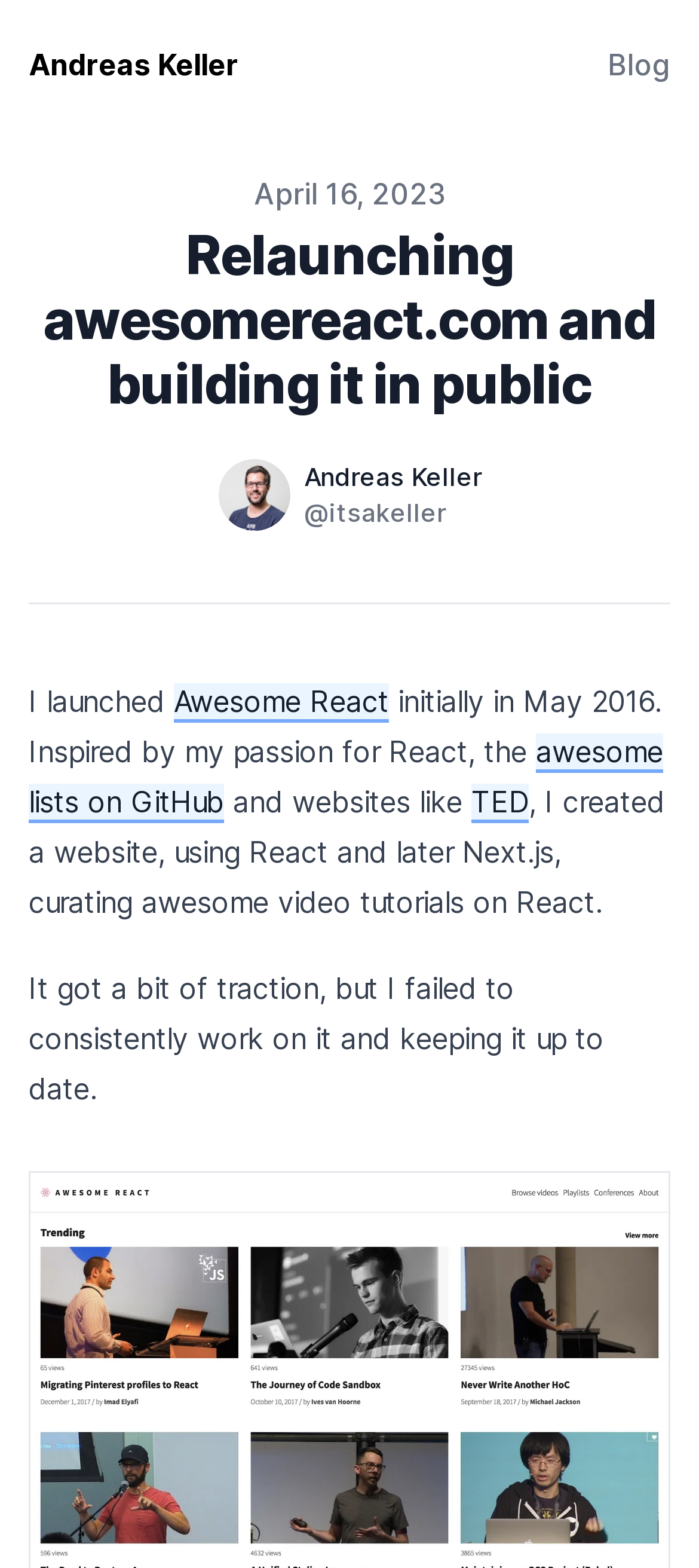What is the date of the article?
Please provide an in-depth and detailed response to the question.

The date of the article can be found in the description list term section, where it says 'Published on' and then lists the date as 'April 16, 2023'.